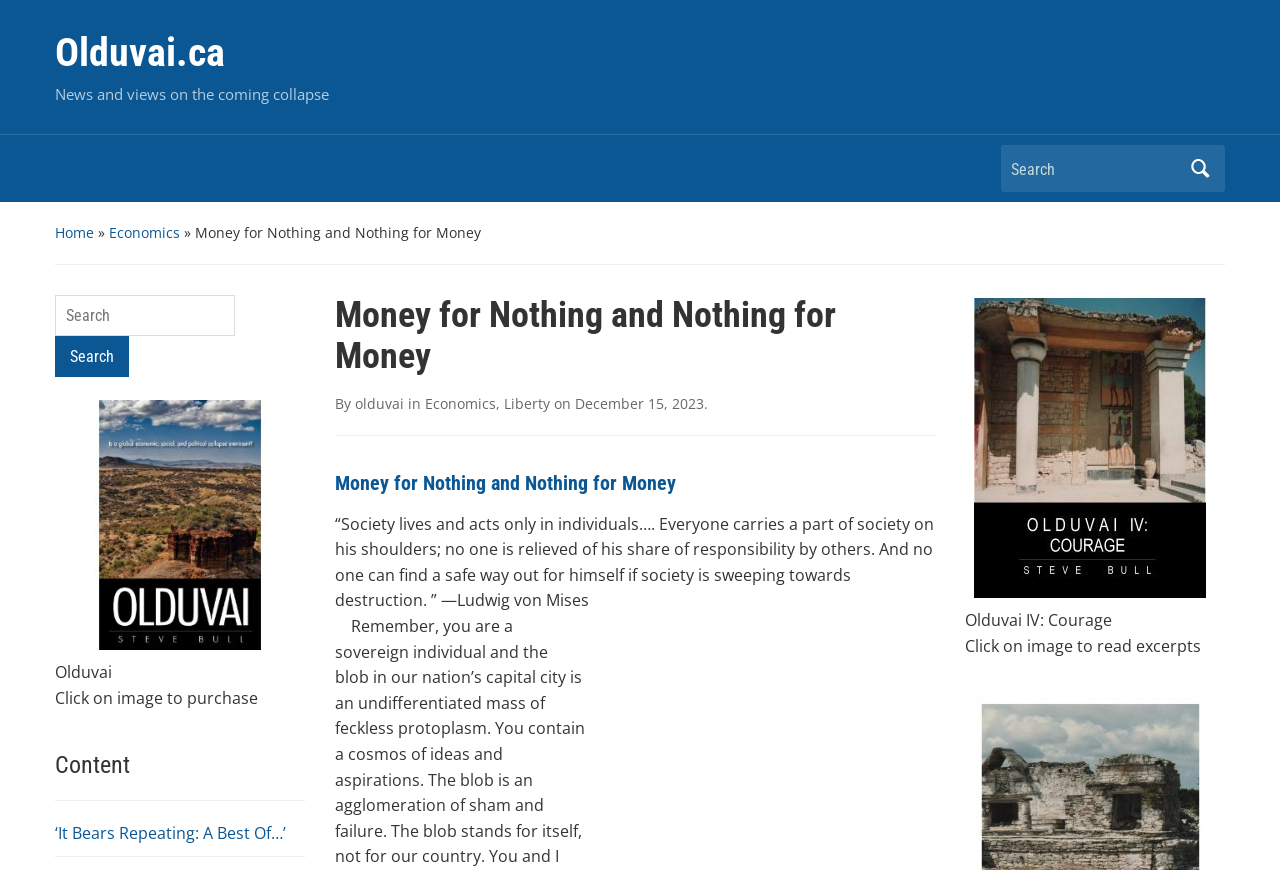Determine the bounding box coordinates of the clickable element to complete this instruction: "Search for something again". Provide the coordinates in the format of four float numbers between 0 and 1, [left, top, right, bottom].

[0.043, 0.339, 0.184, 0.386]